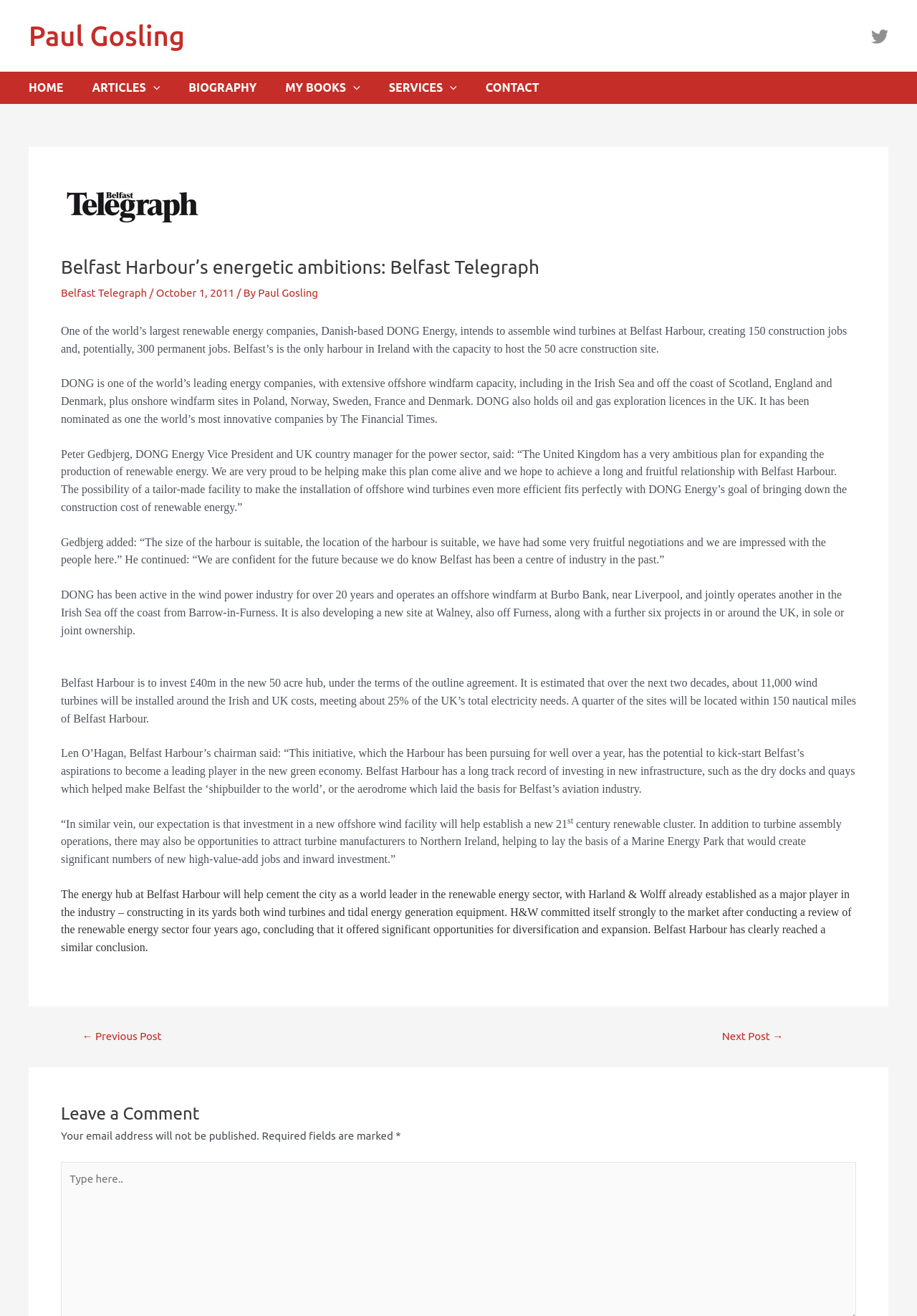Locate the bounding box coordinates of the area that needs to be clicked to fulfill the following instruction: "Click on the 'Twitter' link". The coordinates should be in the format of four float numbers between 0 and 1, namely [left, top, right, bottom].

[0.95, 0.021, 0.969, 0.034]